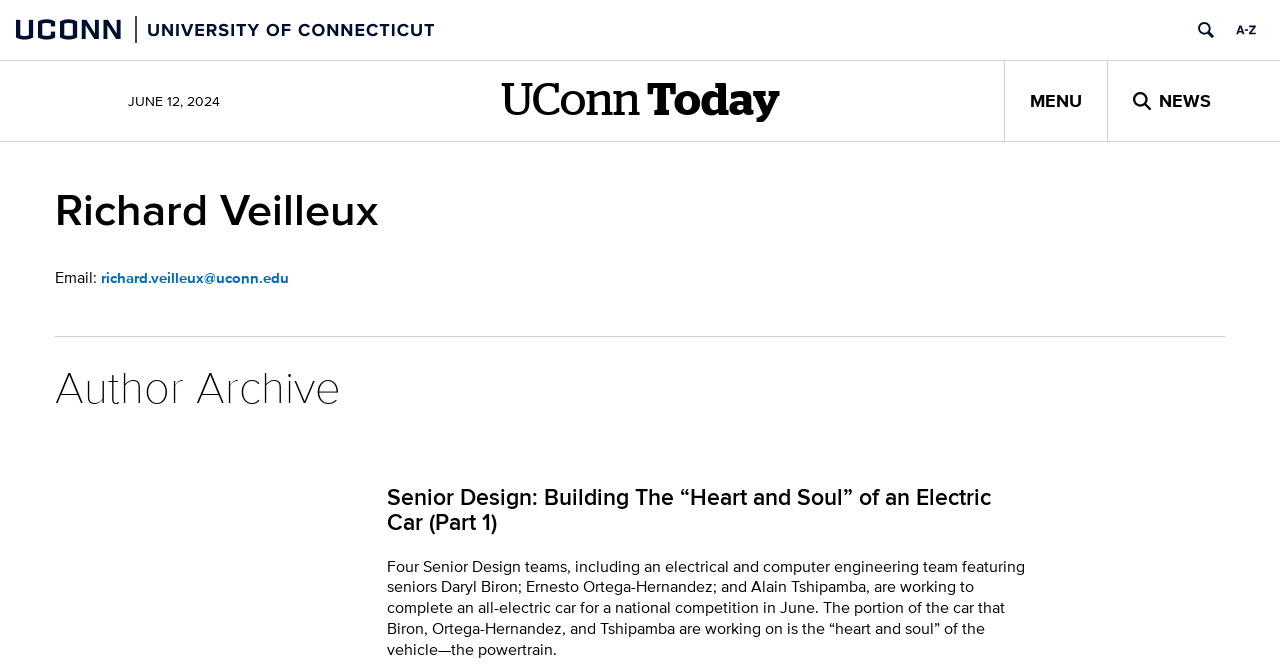Please identify the bounding box coordinates of the element I should click to complete this instruction: 'View Richard Veilleux's author archive'. The coordinates should be given as four float numbers between 0 and 1, like this: [left, top, right, bottom].

[0.043, 0.537, 0.957, 0.625]